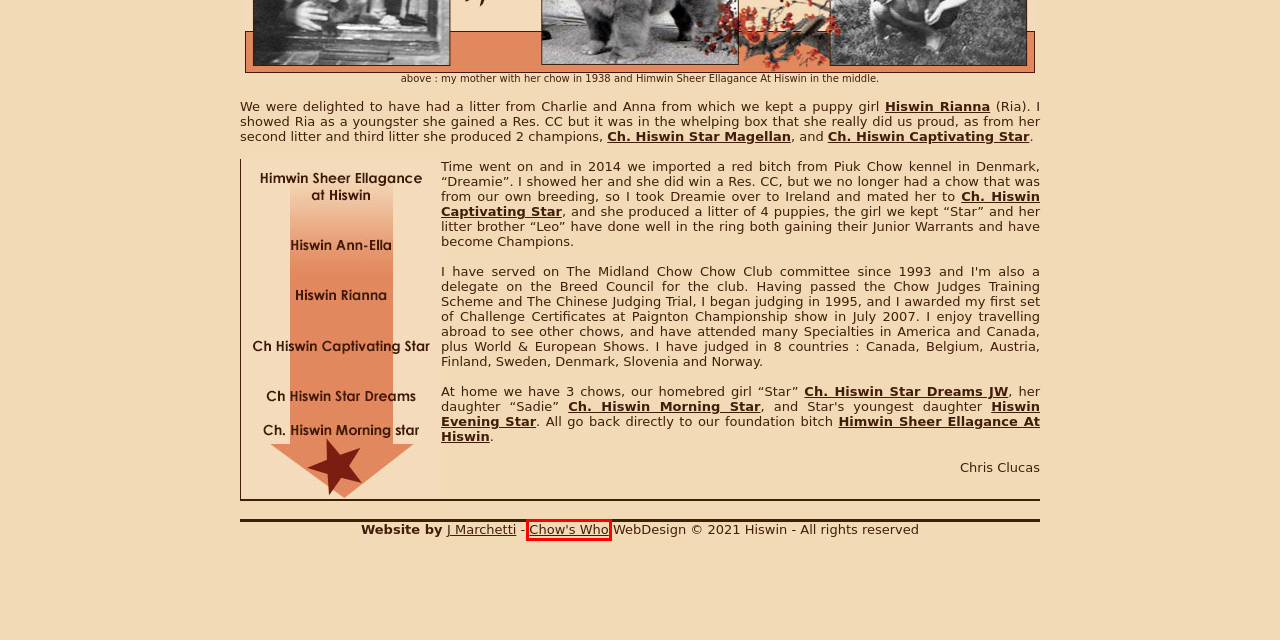You are looking at a screenshot of a webpage with a red bounding box around an element. Determine the best matching webpage description for the new webpage resulting from clicking the element in the red bounding box. Here are the descriptions:
A. Chow's Who Pedigrees | Chow Chow Directory
B. Chow's Who - Hiswin Evening Star
C. Chow's Who - Ch. Hiswin Captivating Star
D. Chow's Who - Ch. Hiswin Star Magellan
E. Chow's Who - Ch. Hiswin Morning Star
F. Chow's Who - Ch. Hiswin Star Dreams
G. Chow's Who - Himwin Sheer Bliss at Hiswin
H. Chow's Who - Hiswin Rianna

A